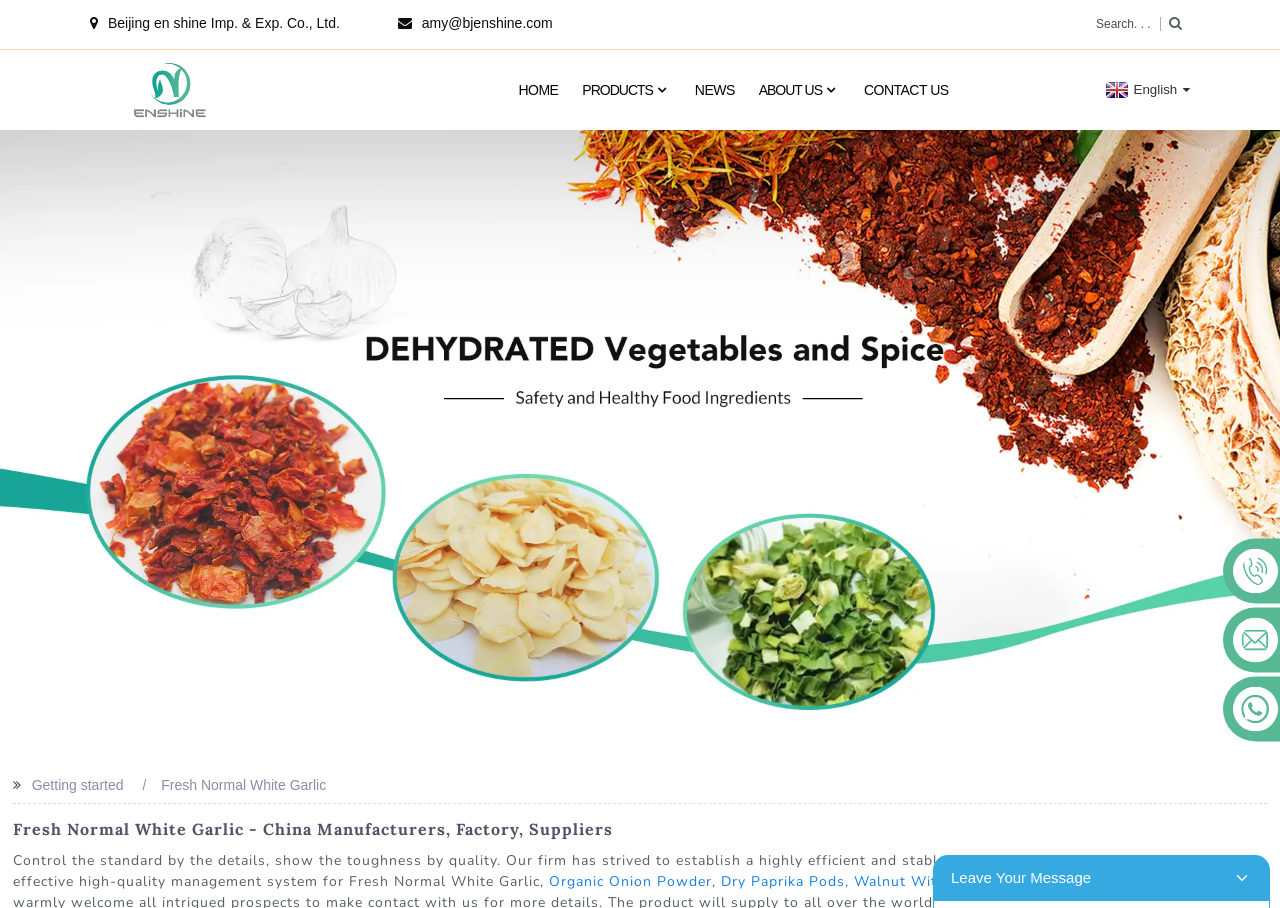Locate the headline of the webpage and generate its content.

Fresh Normal White Garlic - China Manufacturers, Factory, Suppliers